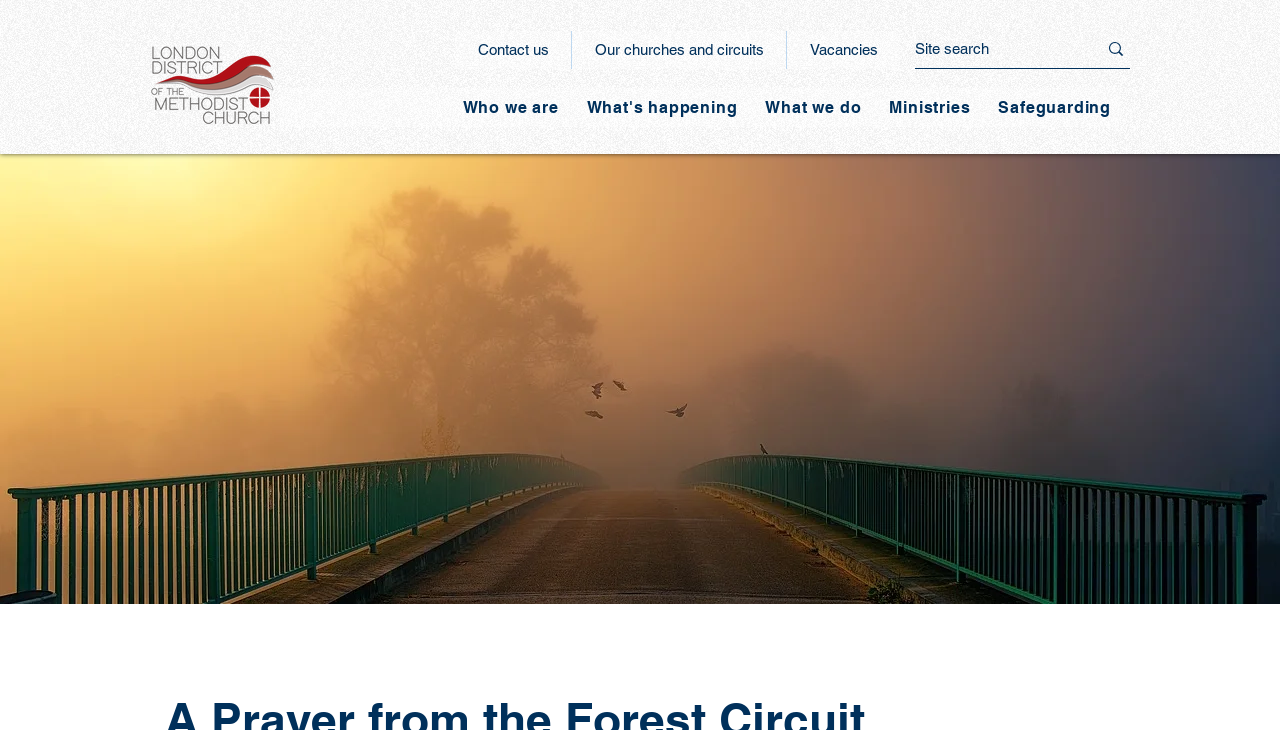Please find the bounding box coordinates of the element that needs to be clicked to perform the following instruction: "Contact us". The bounding box coordinates should be four float numbers between 0 and 1, represented as [left, top, right, bottom].

[0.355, 0.042, 0.446, 0.095]